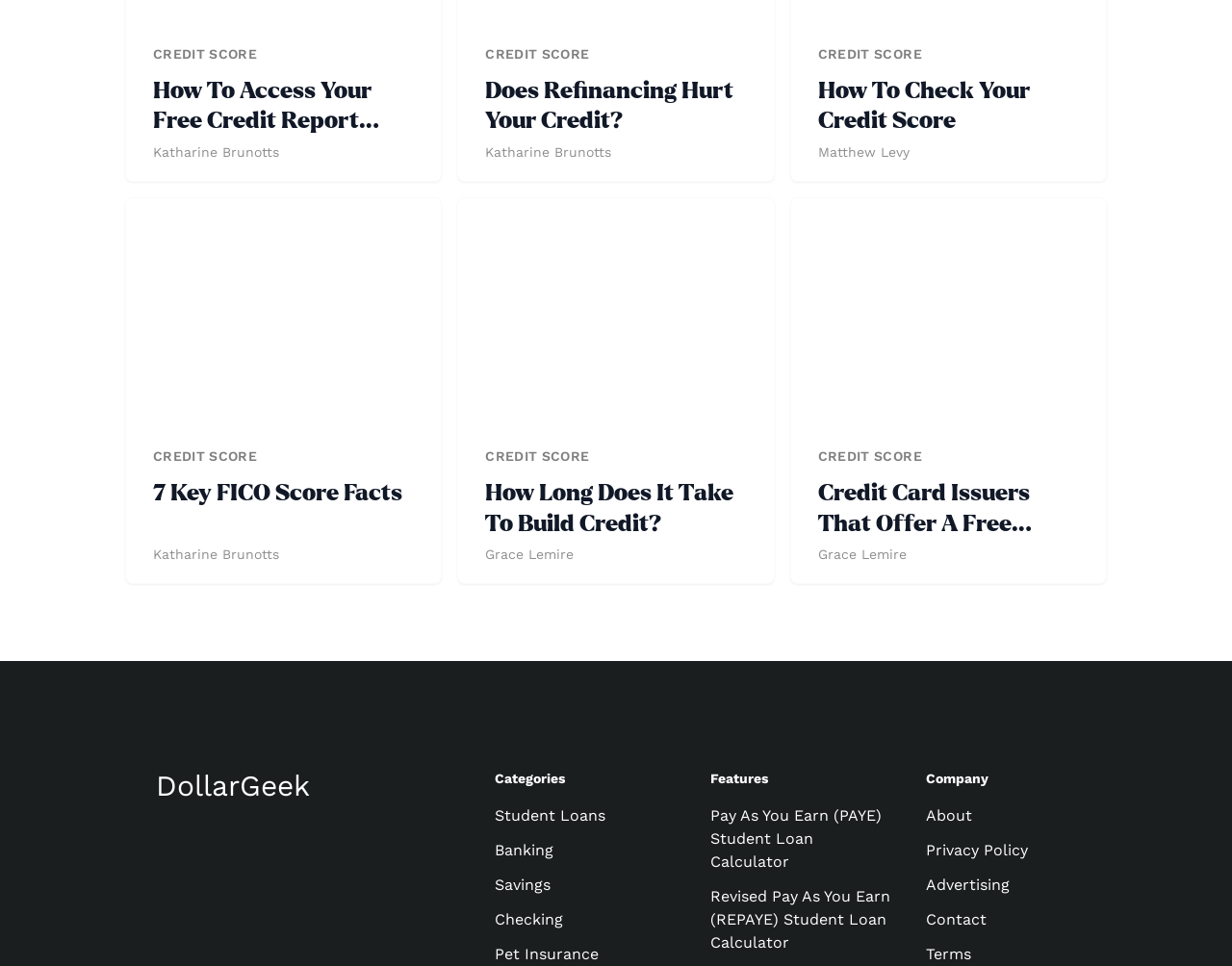What is the name of the website?
Look at the screenshot and respond with a single word or phrase.

DollarGeek